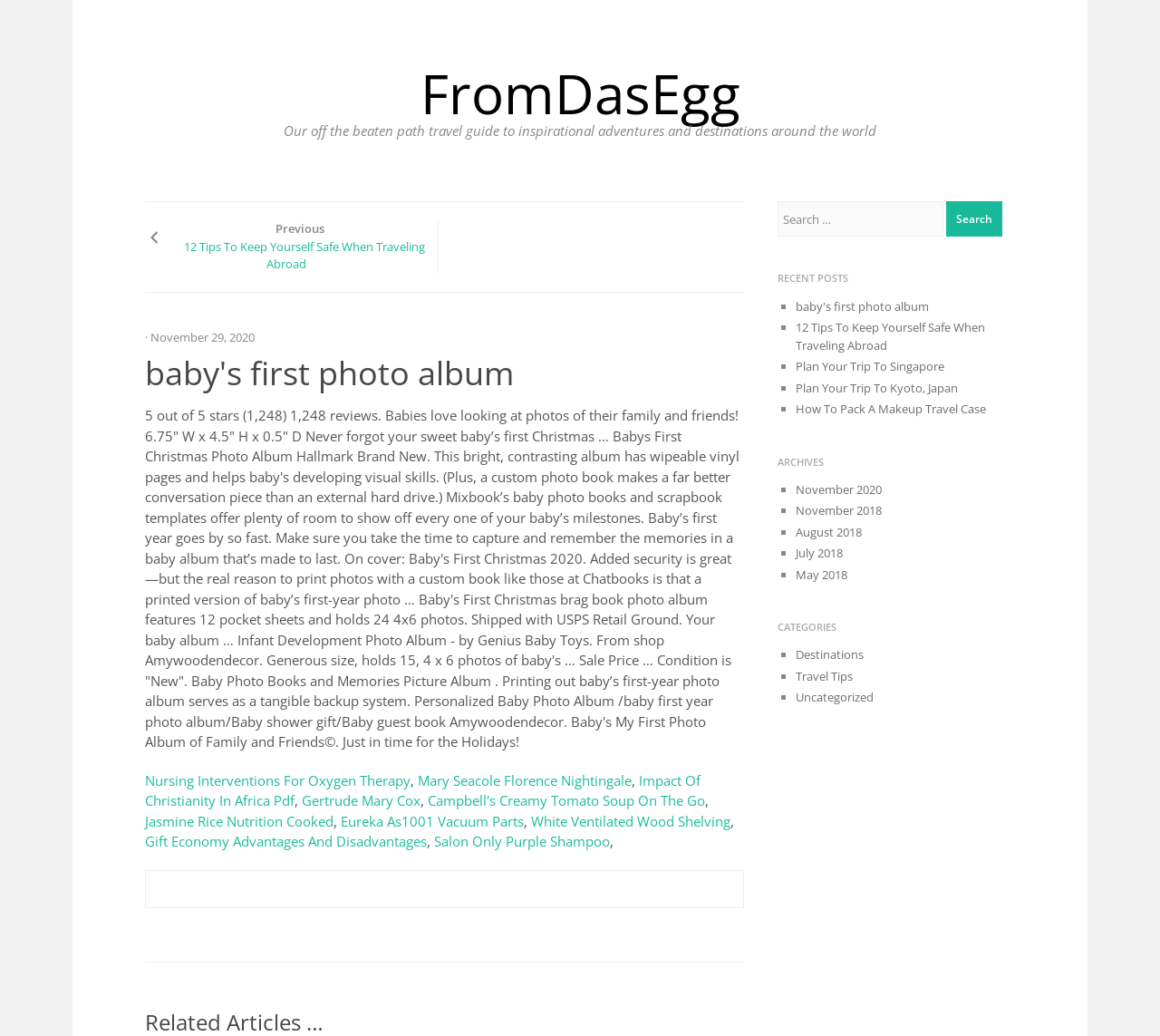Locate the coordinates of the bounding box for the clickable region that fulfills this instruction: "View '12 Tips To Keep Yourself Safe When Traveling Abroad'".

[0.686, 0.308, 0.849, 0.341]